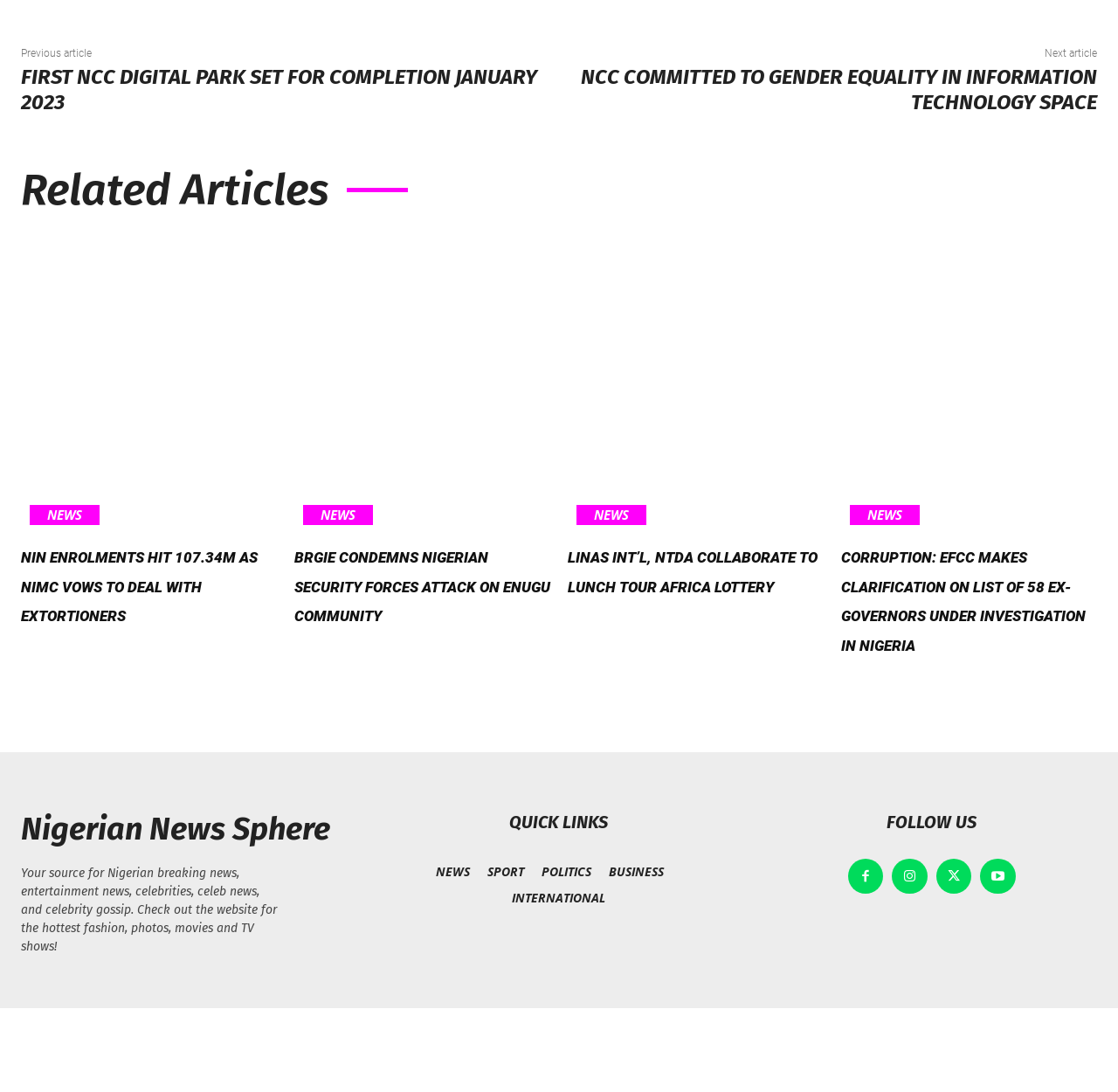Could you determine the bounding box coordinates of the clickable element to complete the instruction: "View related articles"? Provide the coordinates as four float numbers between 0 and 1, i.e., [left, top, right, bottom].

[0.019, 0.153, 0.981, 0.193]